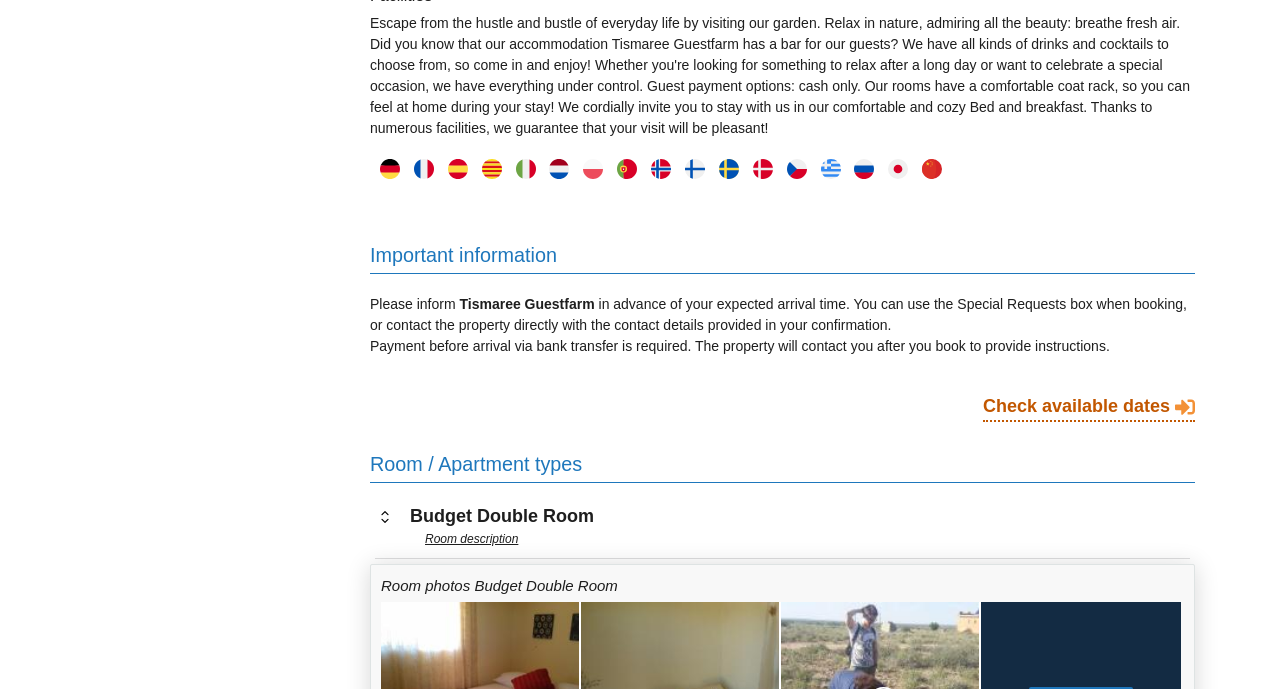Answer this question using a single word or a brief phrase:
What is required for payment?

Bank transfer